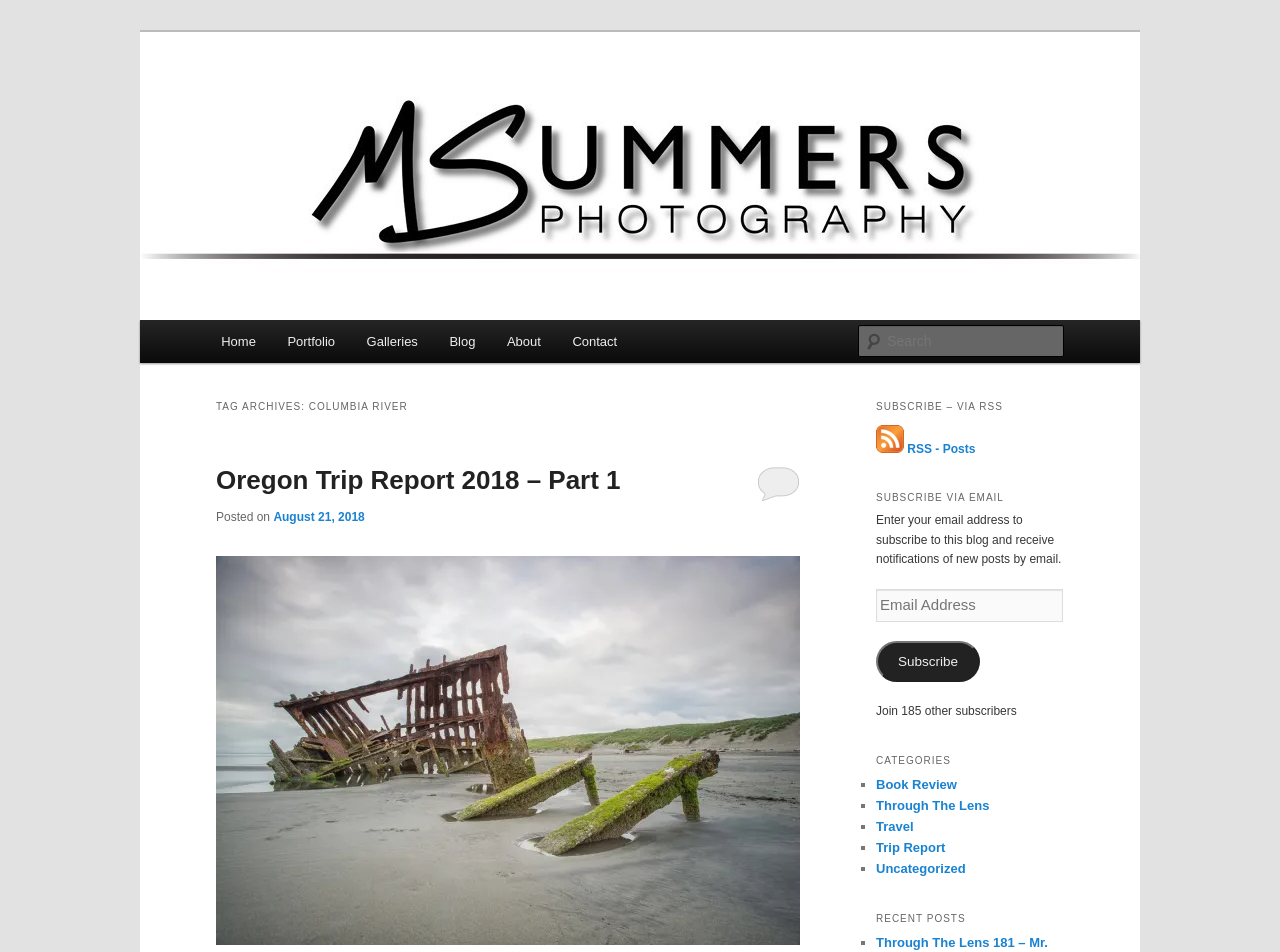Determine the bounding box coordinates of the element's region needed to click to follow the instruction: "View the blog post 'Oregon Trip Report 2018 – Part 1'". Provide these coordinates as four float numbers between 0 and 1, formatted as [left, top, right, bottom].

[0.169, 0.488, 0.485, 0.52]